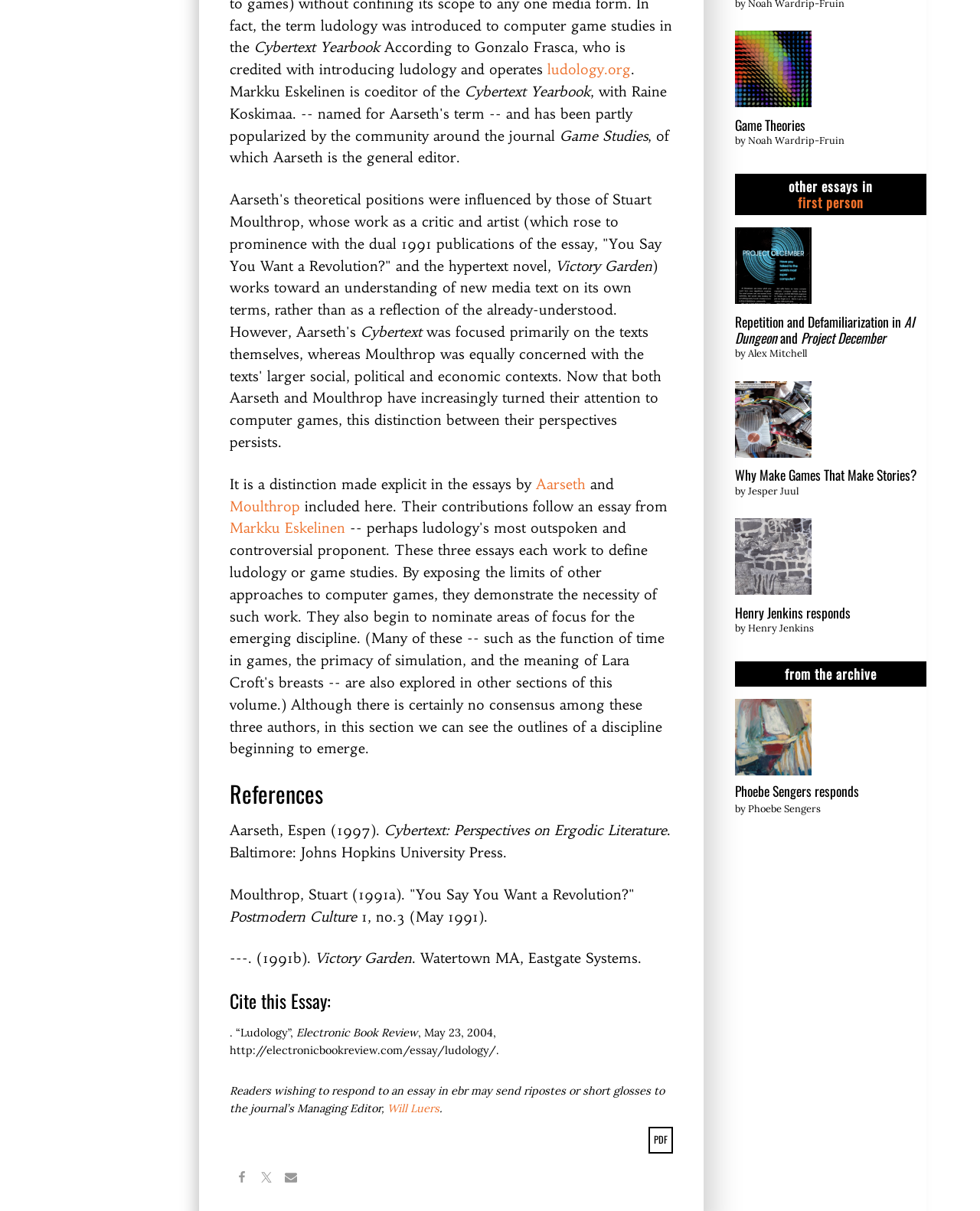Identify the bounding box coordinates of the section to be clicked to complete the task described by the following instruction: "View larger image". The coordinates should be four float numbers between 0 and 1, formatted as [left, top, right, bottom].

None